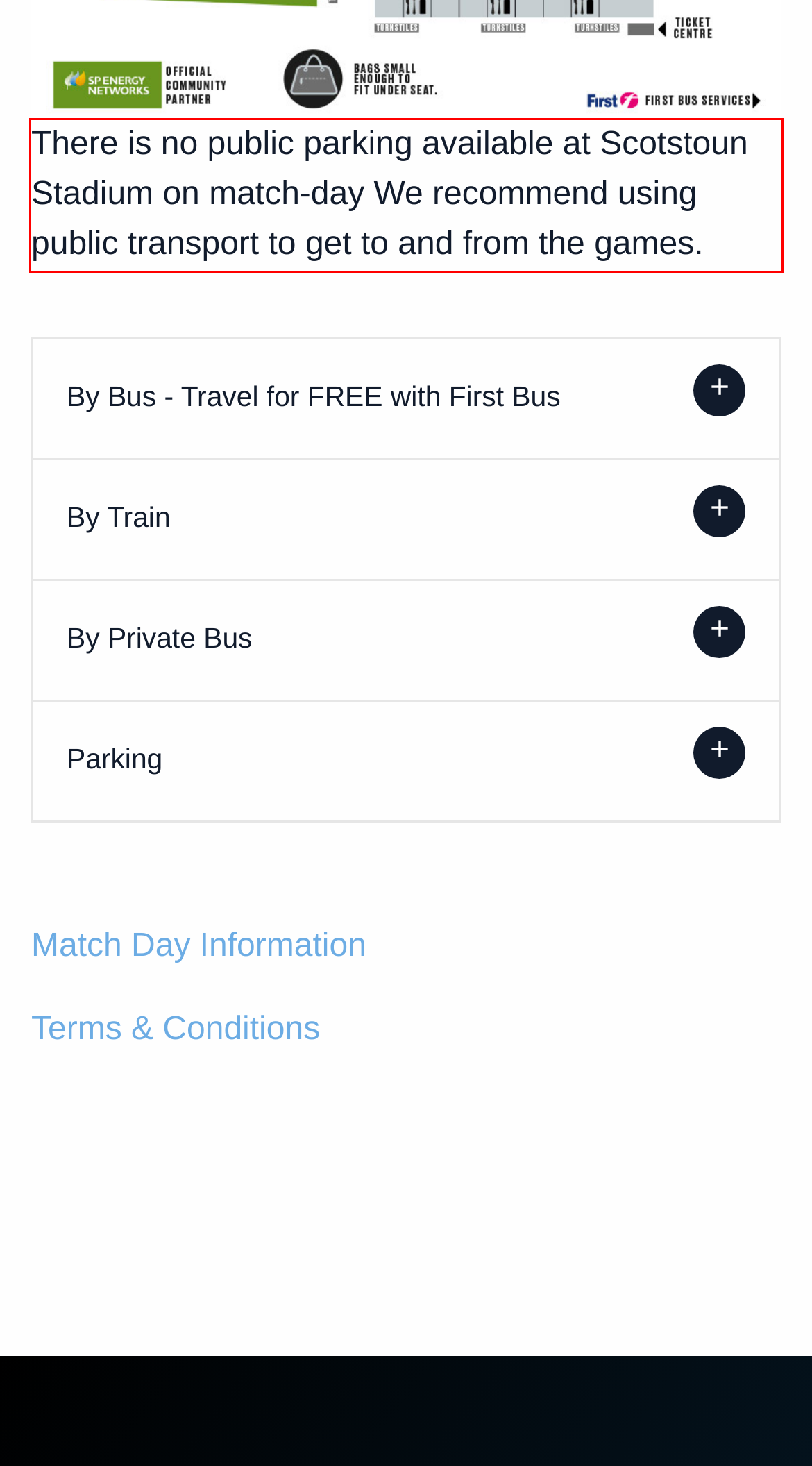Please identify the text within the red rectangular bounding box in the provided webpage screenshot.

There is no public parking available at Scotstoun Stadium on match-day We recommend using public transport to get to and from the games.